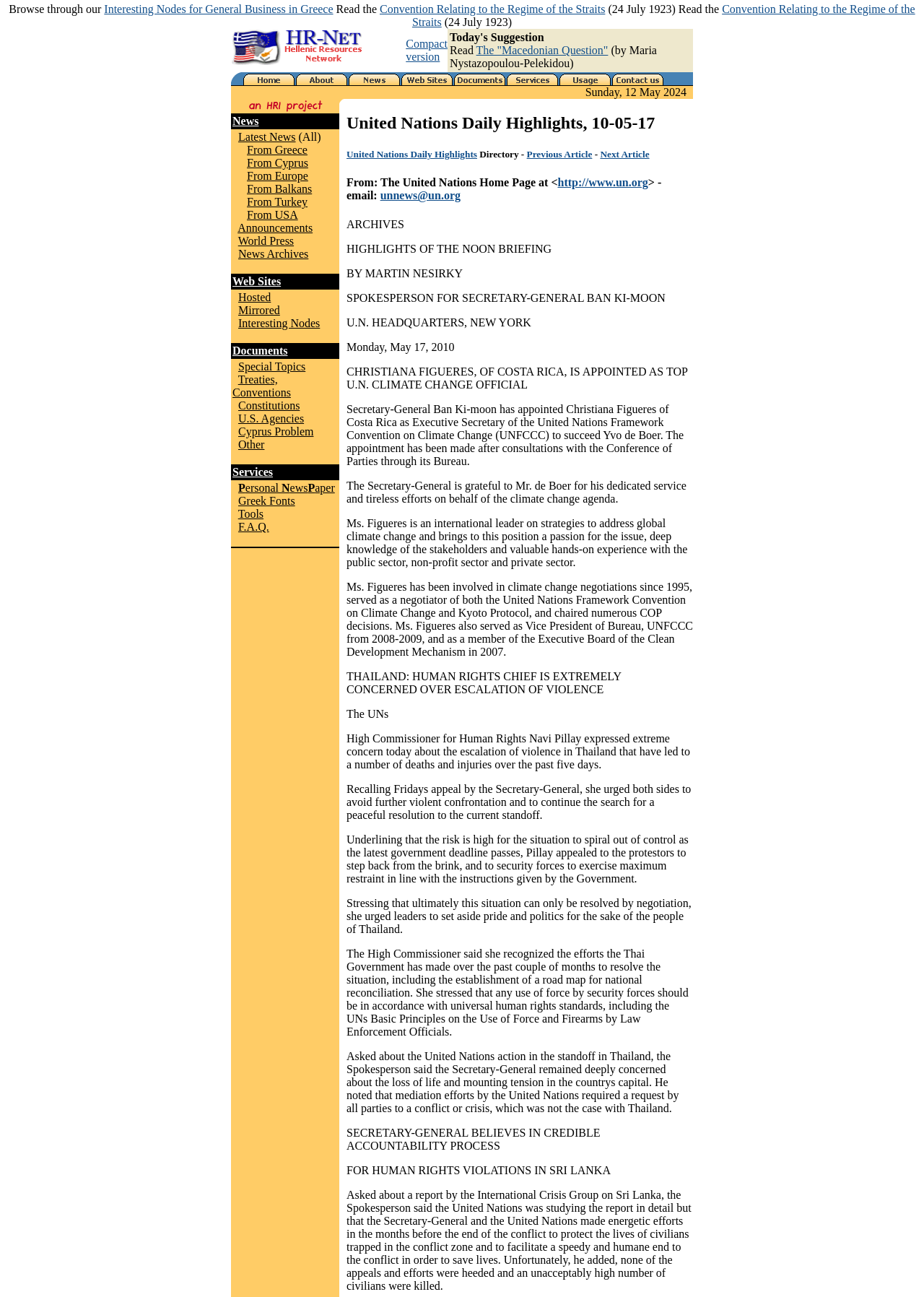Locate the bounding box coordinates of the element that should be clicked to execute the following instruction: "Browse through our Interesting Nodes for General Business in Greece".

[0.113, 0.002, 0.361, 0.012]